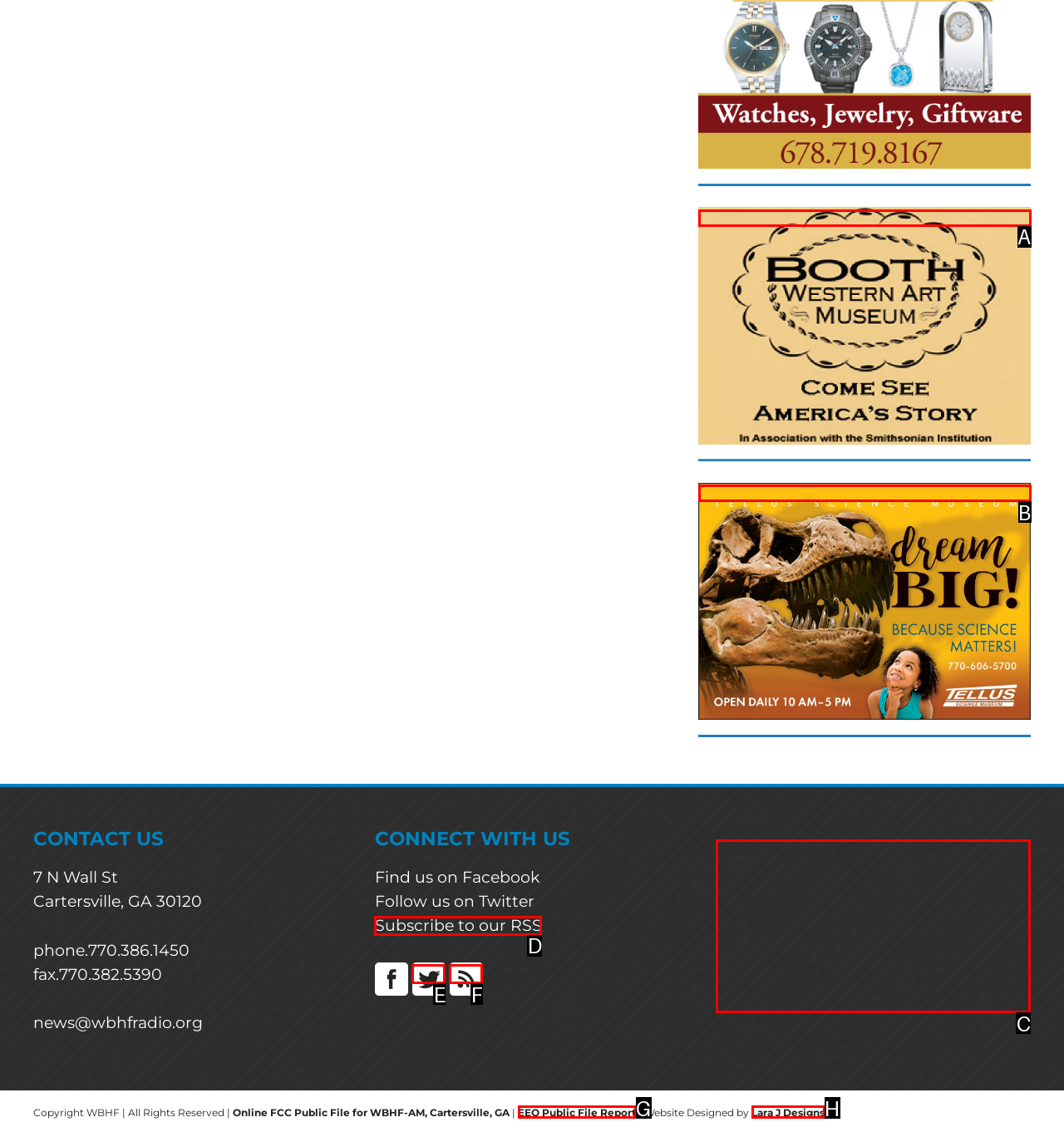Determine which option fits the element description: alt="Tellus Science Museum"
Answer with the option’s letter directly.

B